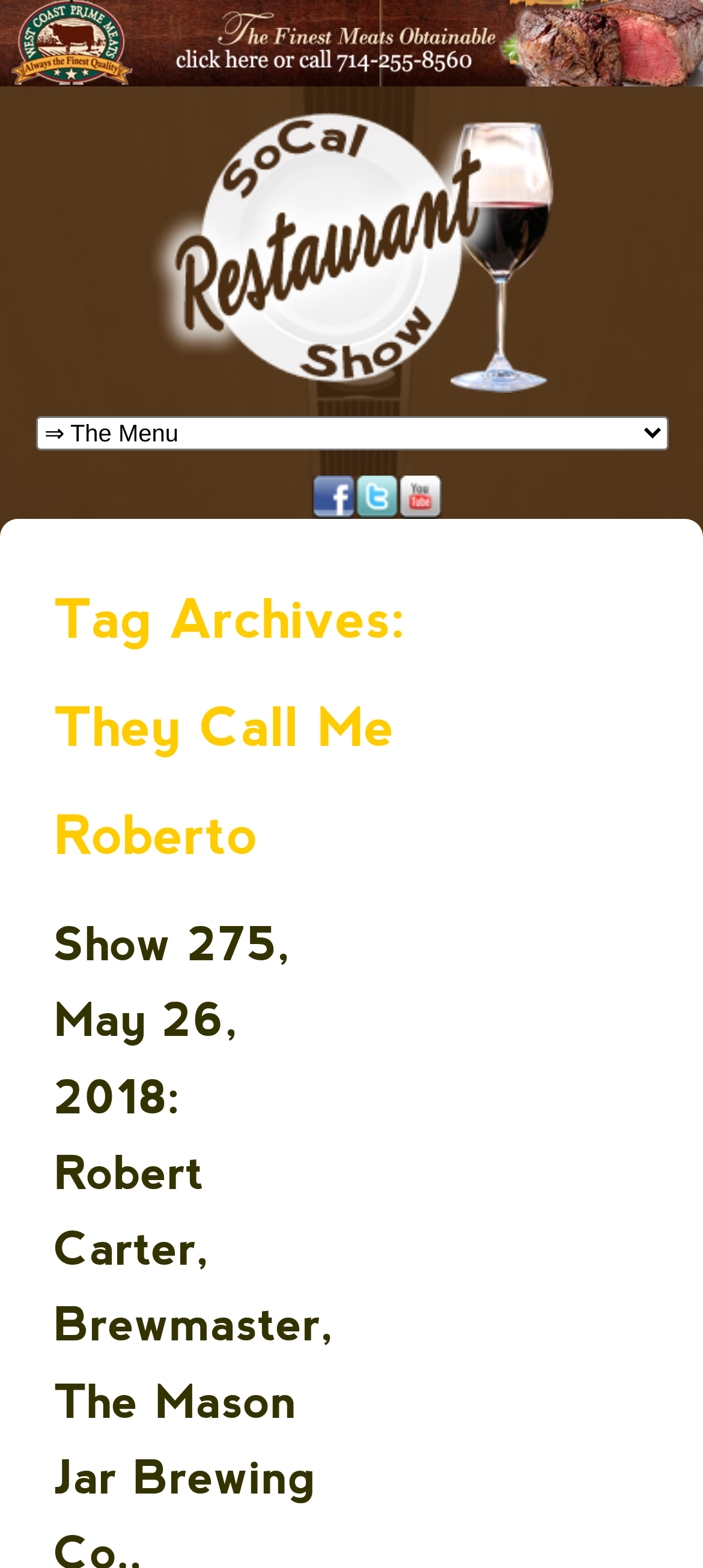Kindly determine the bounding box coordinates of the area that needs to be clicked to fulfill this instruction: "Visit West Coast Prime Meats website".

[0.0, 0.04, 1.0, 0.06]